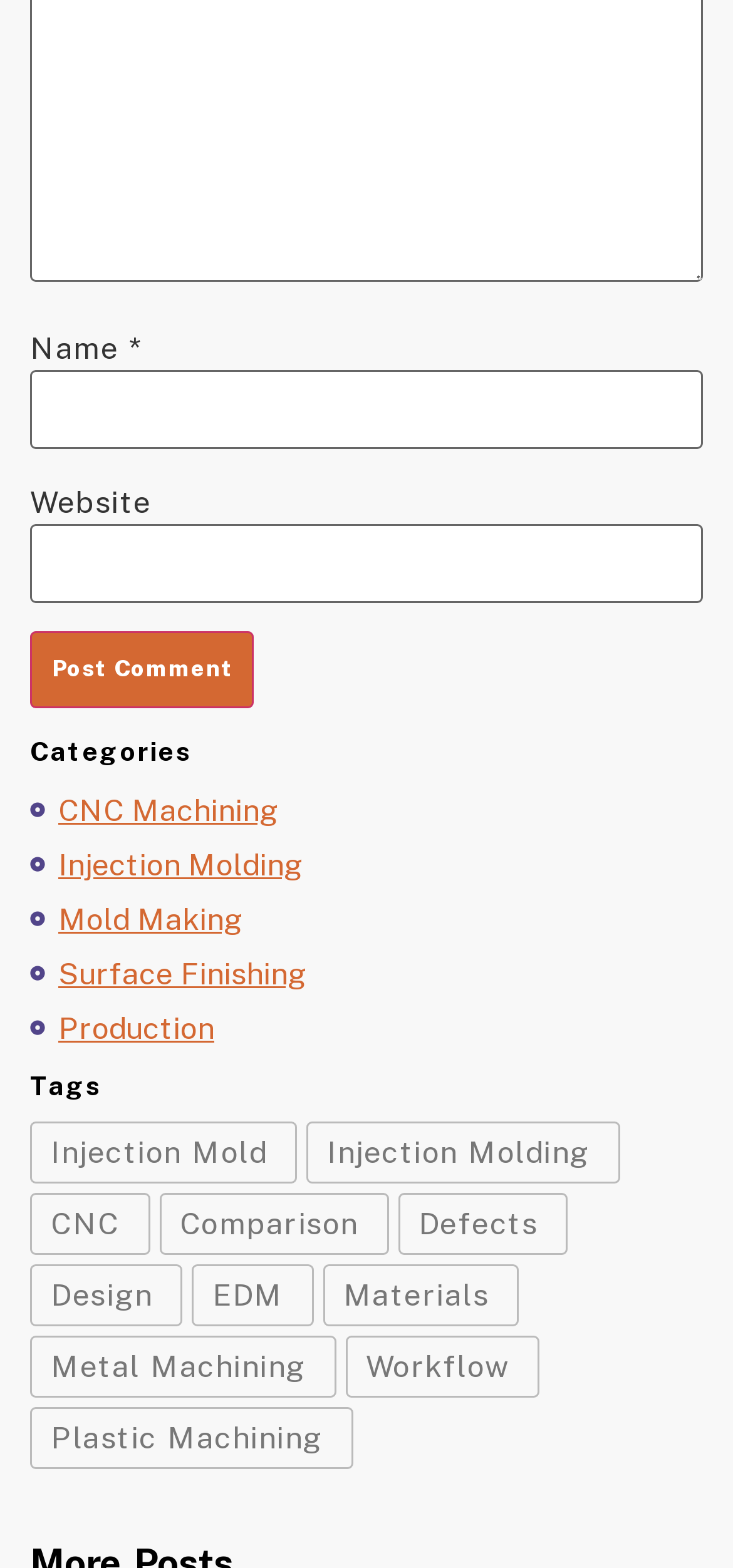What is the first tag listed? Analyze the screenshot and reply with just one word or a short phrase.

Injection Mold